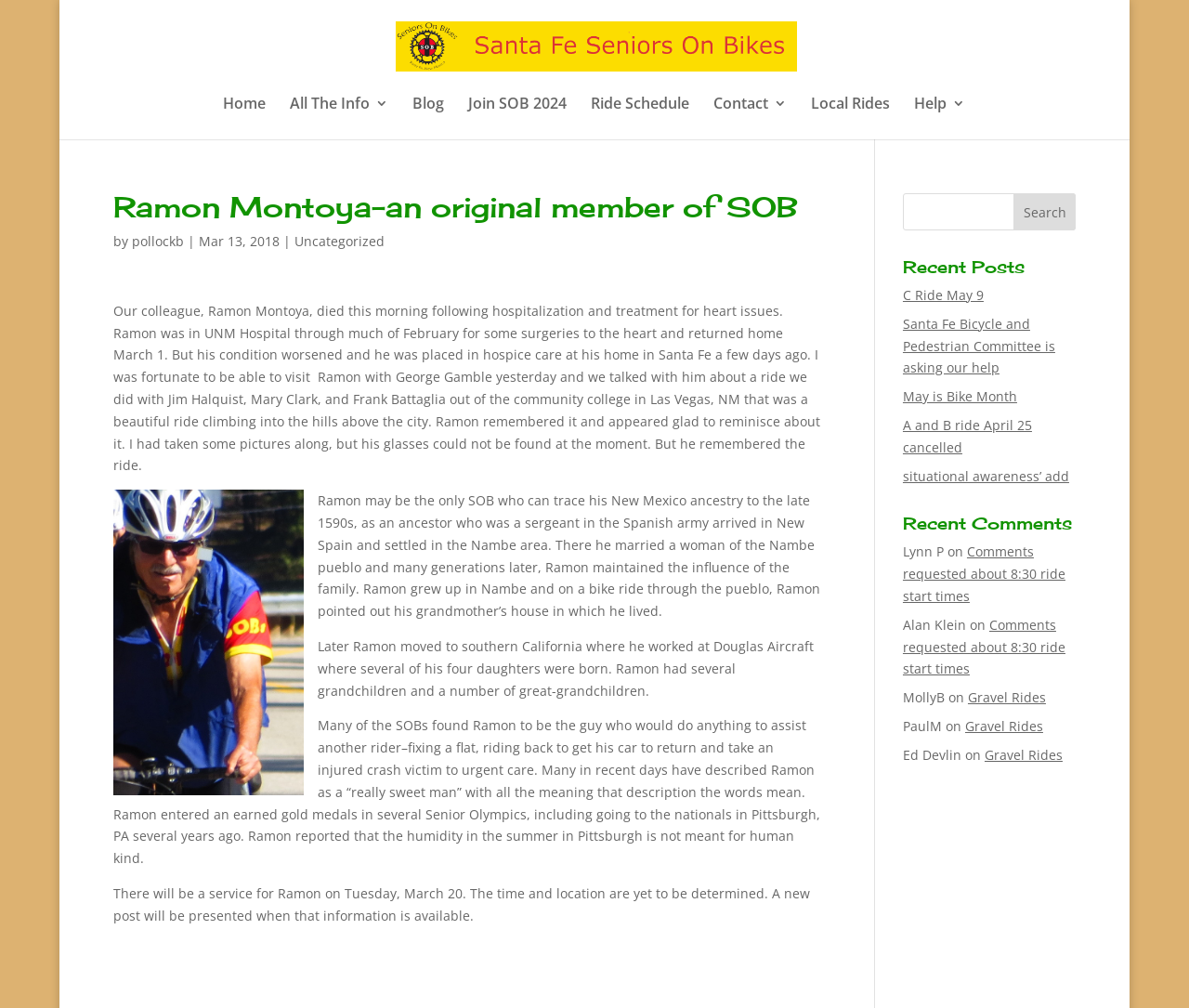Pinpoint the bounding box coordinates of the element you need to click to execute the following instruction: "Click the LEARN MORE link". The bounding box should be represented by four float numbers between 0 and 1, in the format [left, top, right, bottom].

None